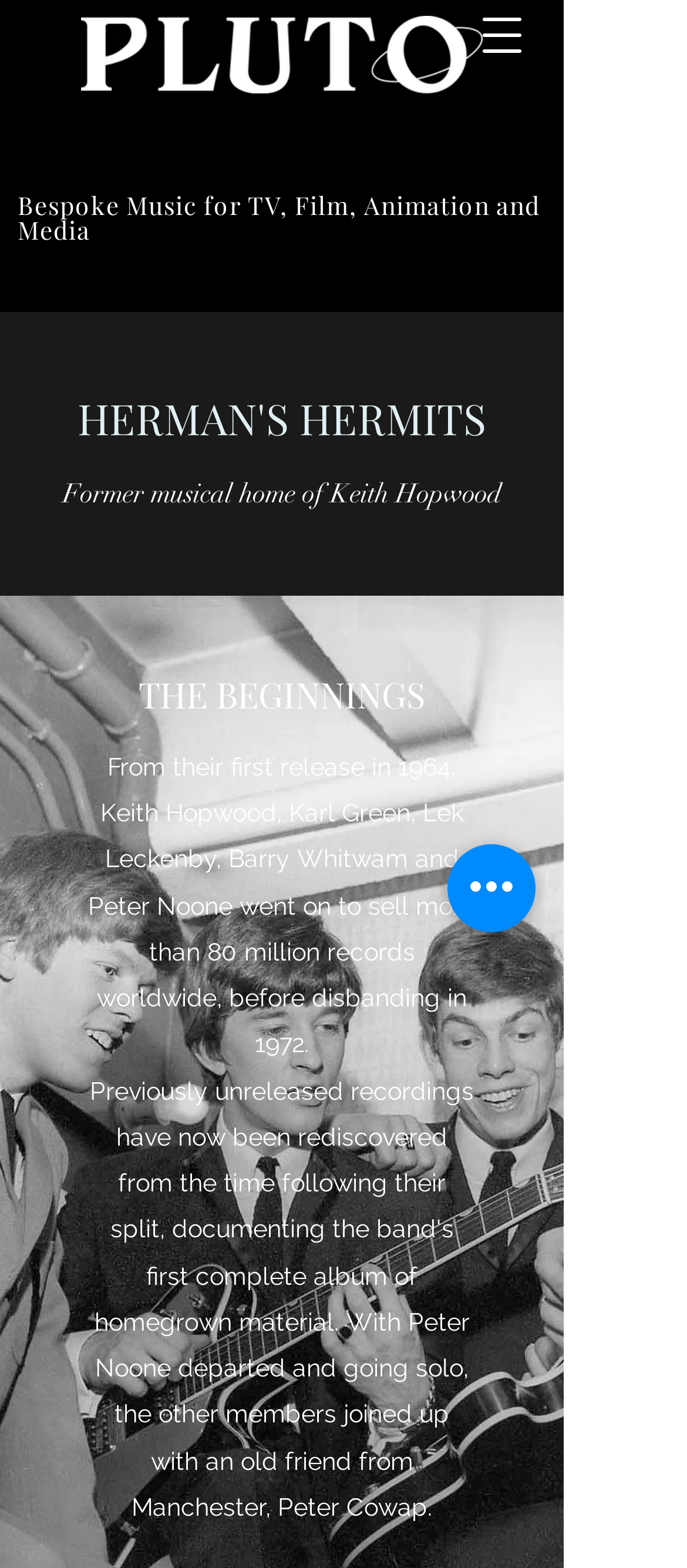Using the information in the image, give a detailed answer to the following question: What is the name of the band?

The name of the band can be found in the heading element with the text 'HERMAN'S HERMITS' which is located at the top of the webpage.